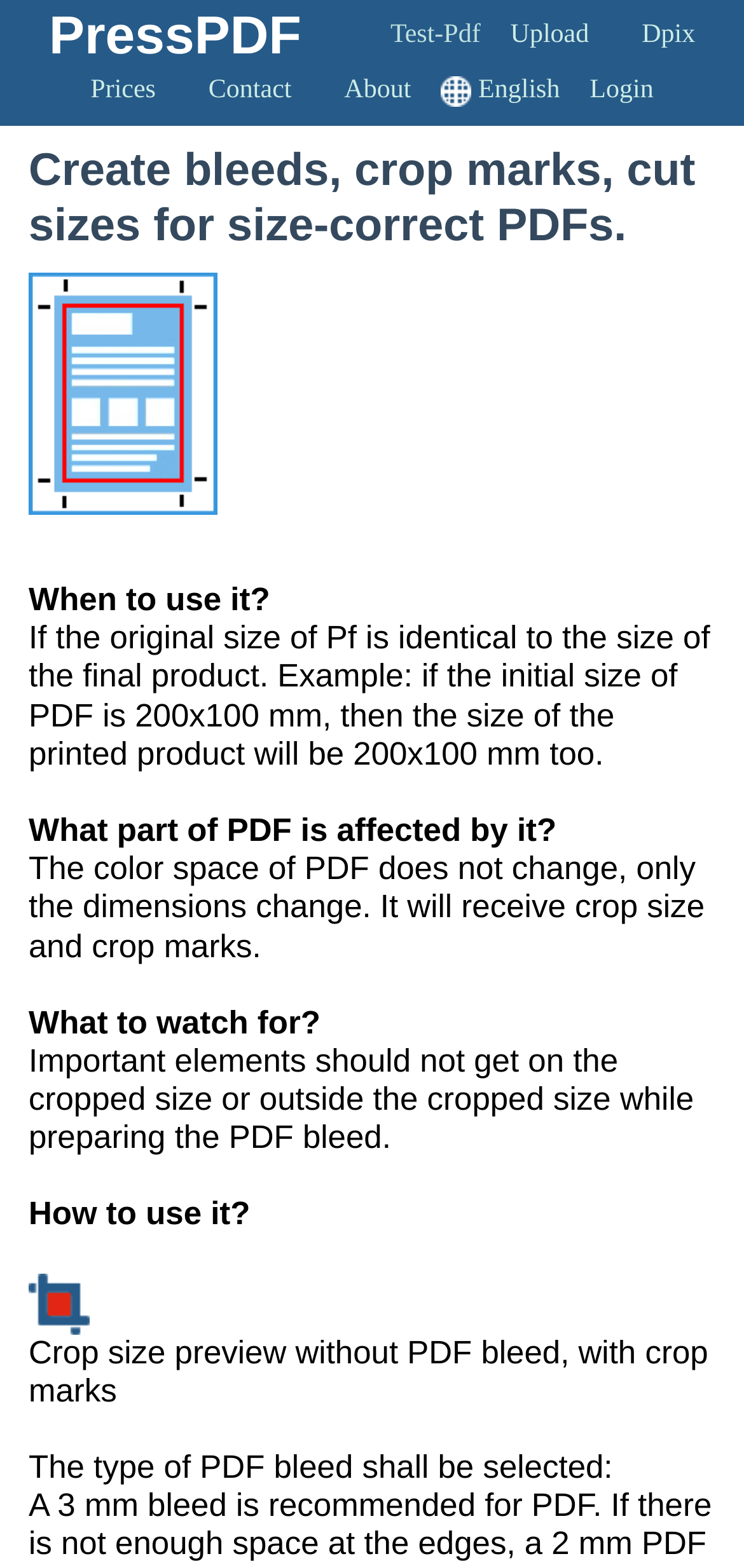Identify the webpage's primary heading and generate its text.

Create bleeds, crop marks, cut sizes for size-correct PDFs.